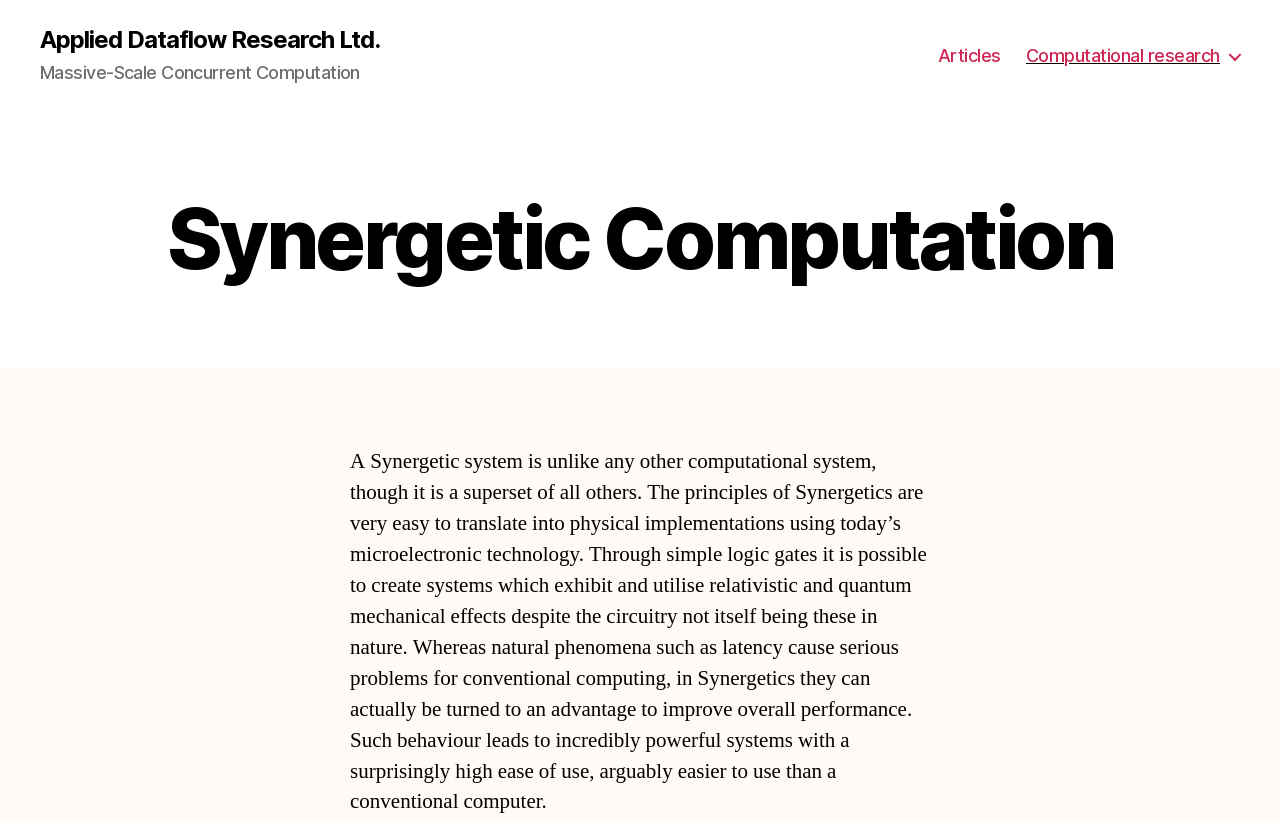Bounding box coordinates are specified in the format (top-left x, top-left y, bottom-right x, bottom-right y). All values are floating point numbers bounded between 0 and 1. Please provide the bounding box coordinate of the region this sentence describes: Applied Dataflow Research Ltd.

[0.031, 0.034, 0.297, 0.063]